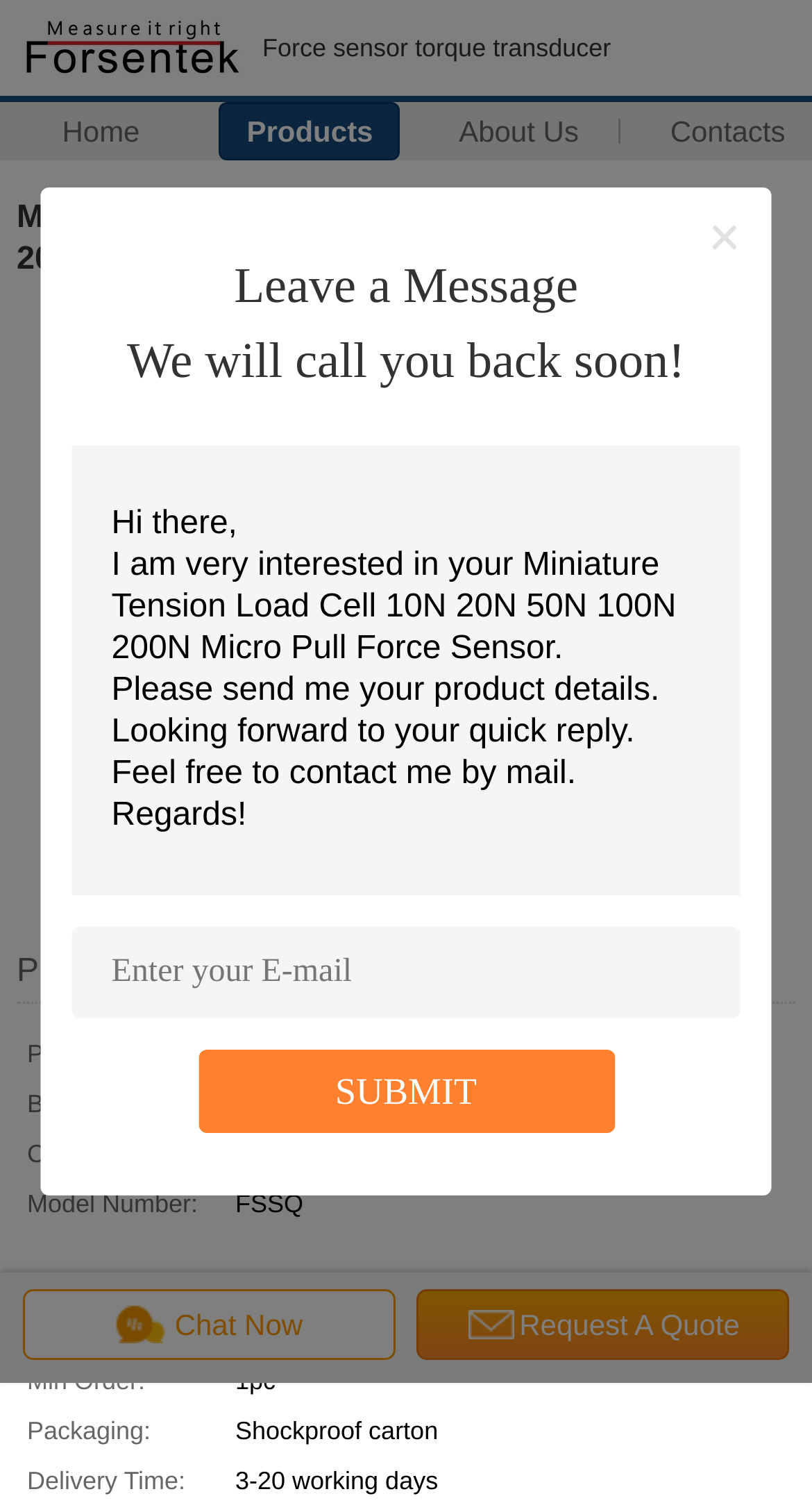Refer to the image and provide an in-depth answer to the question: 
What is the place of origin?

The place of origin can be found in the table under 'Product Details', in the row with the header 'Place of Origin:', which has a cell containing the text 'China'.